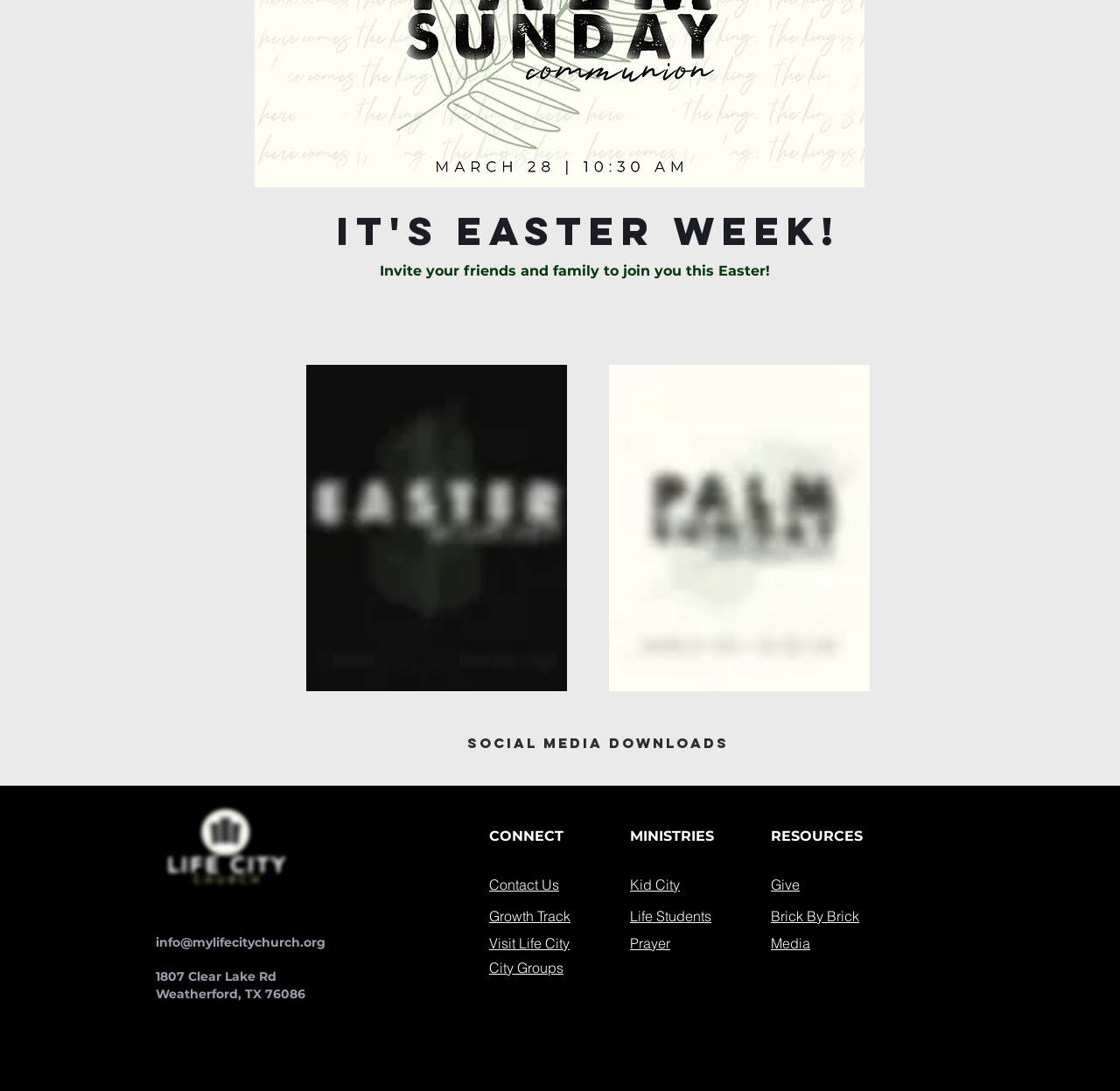Locate the bounding box coordinates of the element you need to click to accomplish the task described by this instruction: "Give to the church".

[0.688, 0.803, 0.714, 0.819]